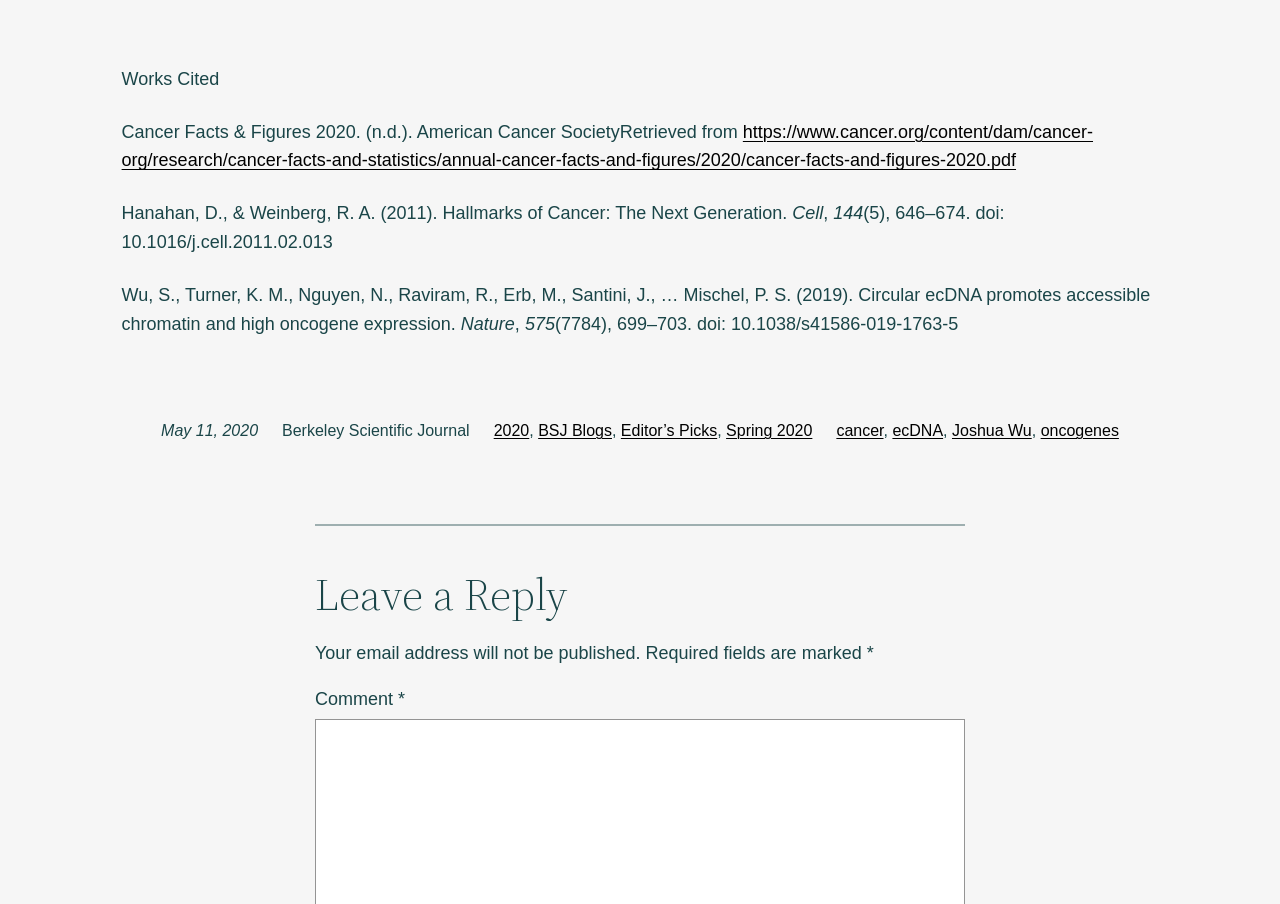Extract the bounding box coordinates for the UI element described by the text: "2020". The coordinates should be in the form of [left, top, right, bottom] with values between 0 and 1.

[0.386, 0.467, 0.413, 0.486]